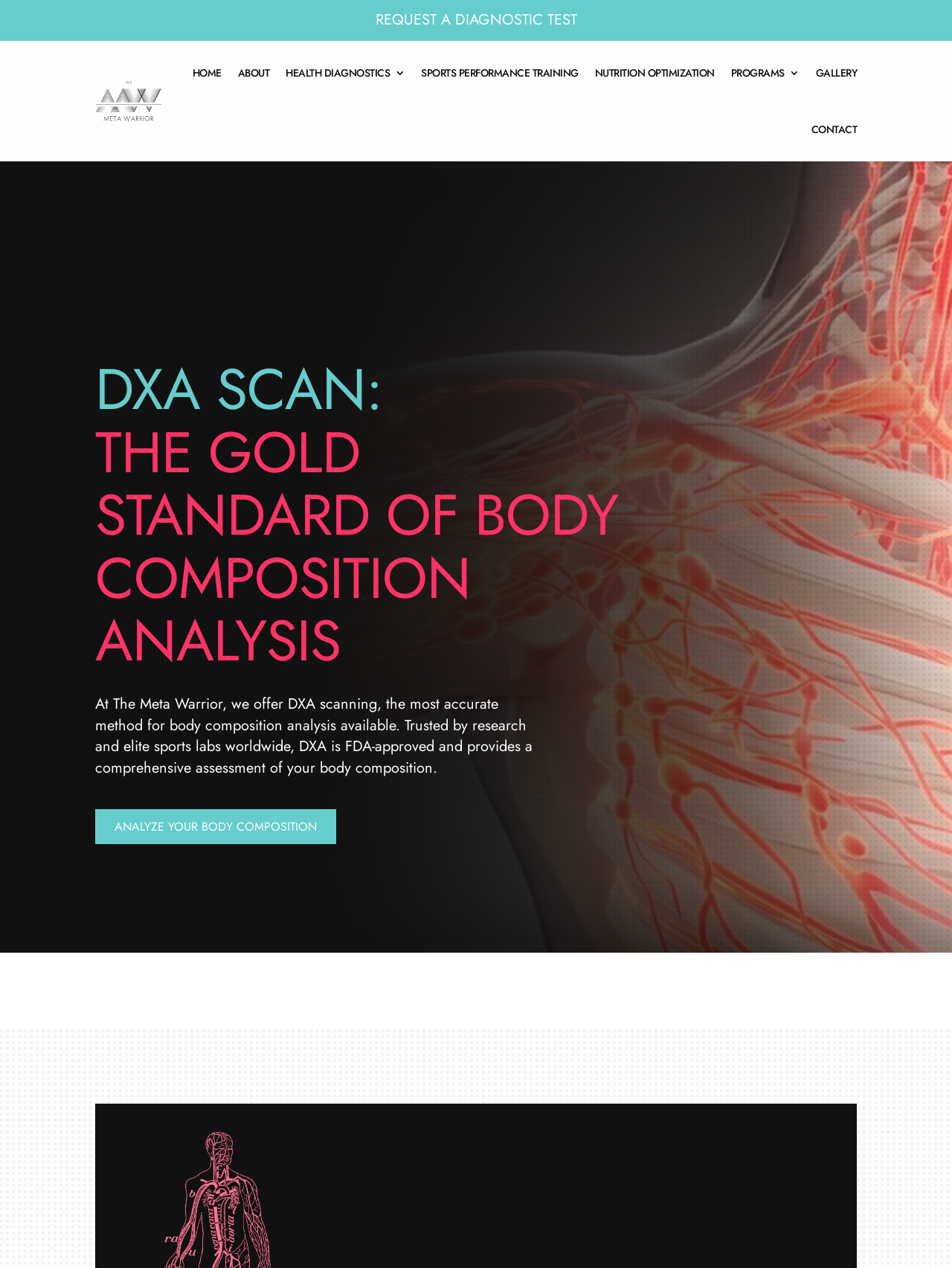What is the name of the organization offering DXA scanning services?
Carefully examine the image and provide a detailed answer to the question.

The name of the organization offering DXA scanning services is The Meta Warrior, which is evident from the root element 'DXA Scan - The Meta Warrior | Irvine, CA'.